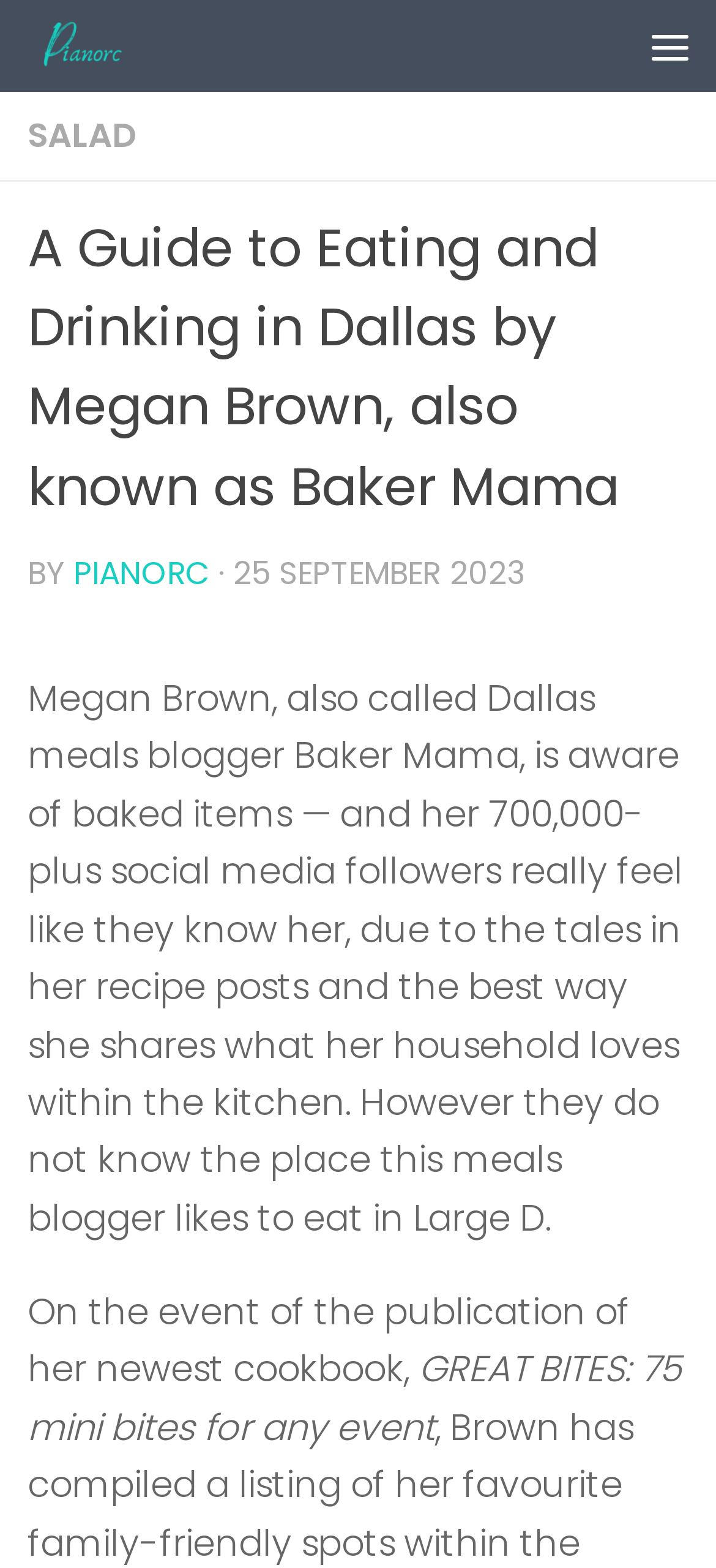What is the author's profession?
Using the information from the image, answer the question thoroughly.

The author is a food blogger, which is evident from the text that mentions her social media followers and her latest cookbook publication.